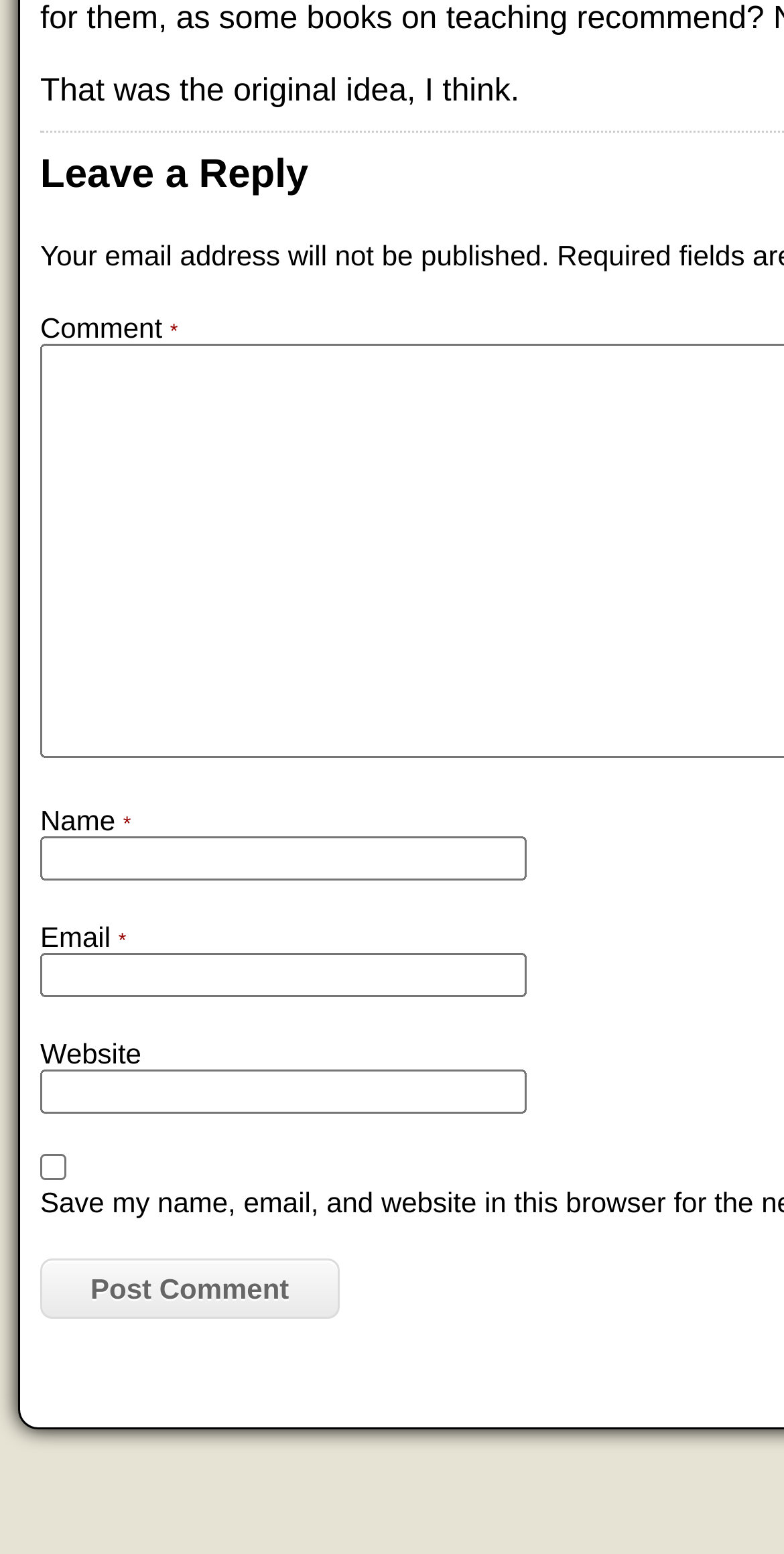What is the label of the button?
Provide a detailed answer to the question using information from the image.

The button is located at the bottom of the form and is labeled 'Post Comment', indicating that it is used to submit the comment.